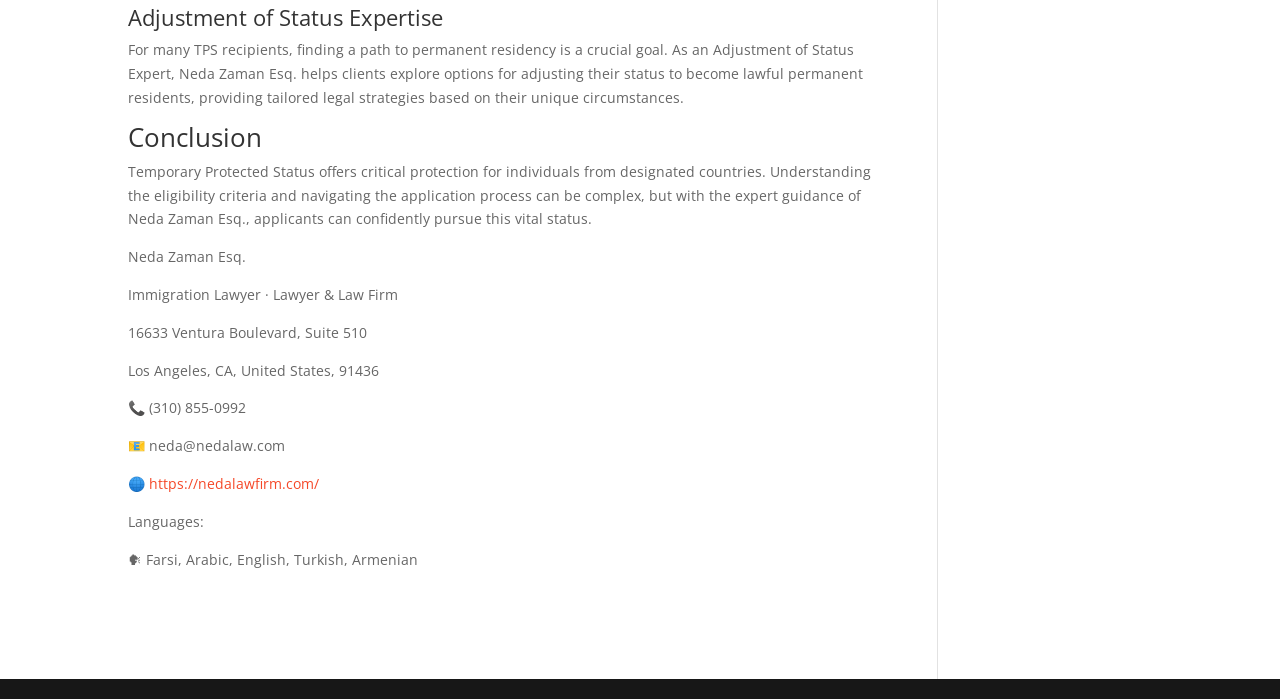What is the address of Neda Zaman Esq.'s law firm?
Please provide a single word or phrase answer based on the image.

16633 Ventura Boulevard, Suite 510